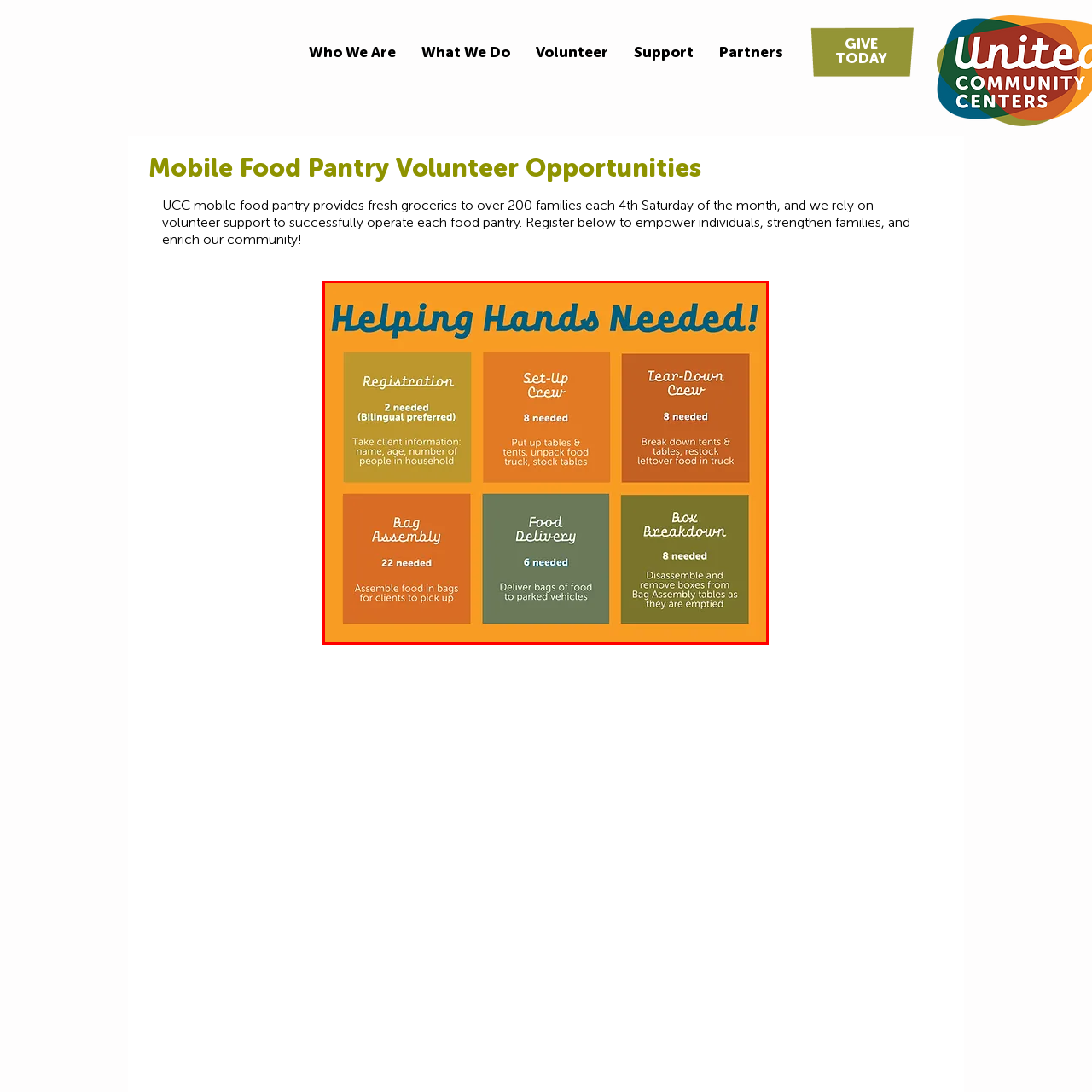What is the total number of volunteers needed for Set-Up Crew and Tear-Down Crew?
Observe the image within the red bounding box and formulate a detailed response using the visual elements present.

The poster indicates that 8 volunteers are required for the Set-Up Crew and another 8 volunteers are needed for the Tear-Down Crew, making a total of 16 volunteers.